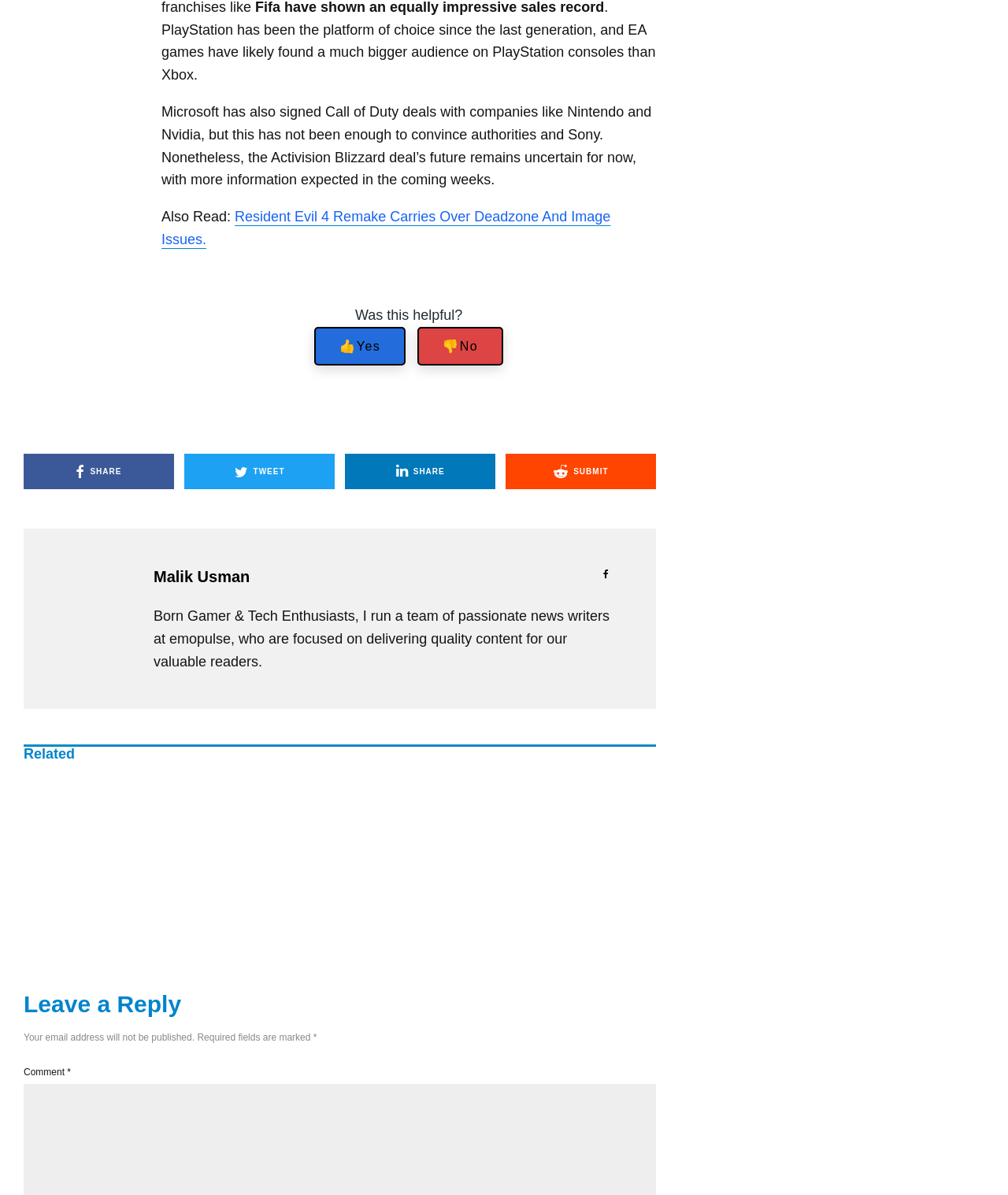Provide the bounding box for the UI element matching this description: "Malik Usman".

[0.152, 0.475, 0.248, 0.49]